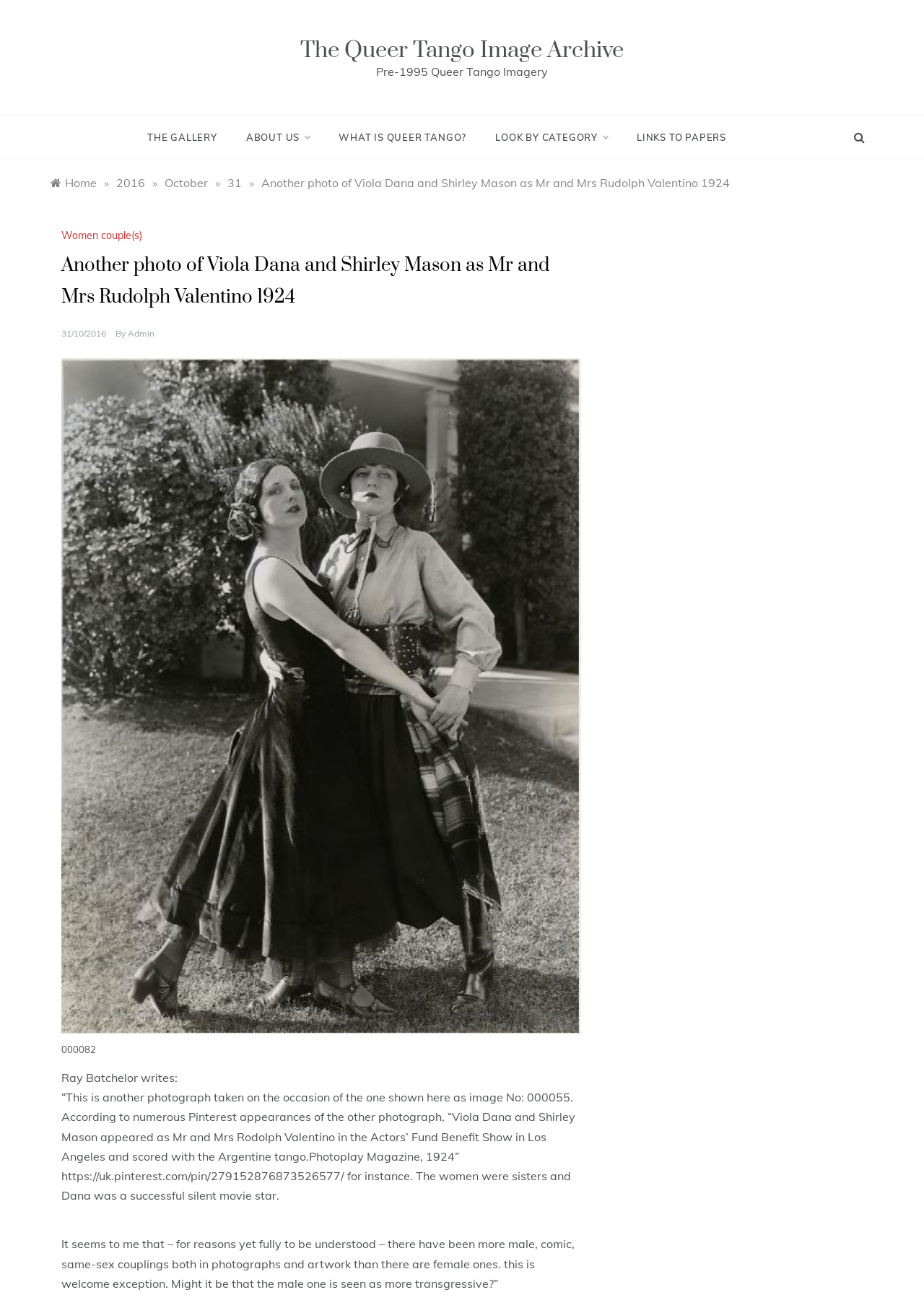Who wrote the article about Viola Dana and Shirley Mason?
Please answer using one word or phrase, based on the screenshot.

Ray Batchelor